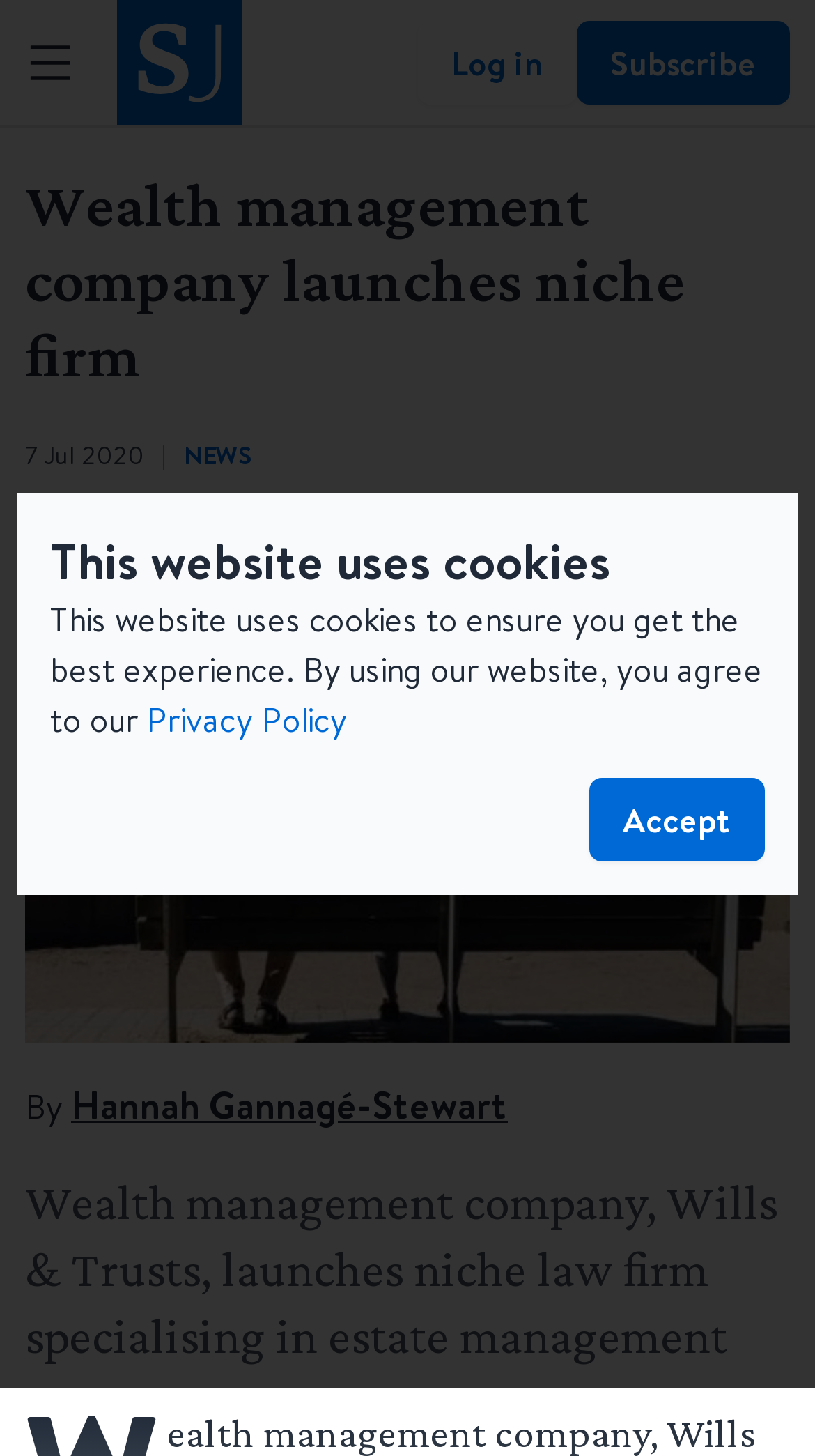Please identify the bounding box coordinates of the element I need to click to follow this instruction: "Log in".

[0.513, 0.014, 0.708, 0.072]